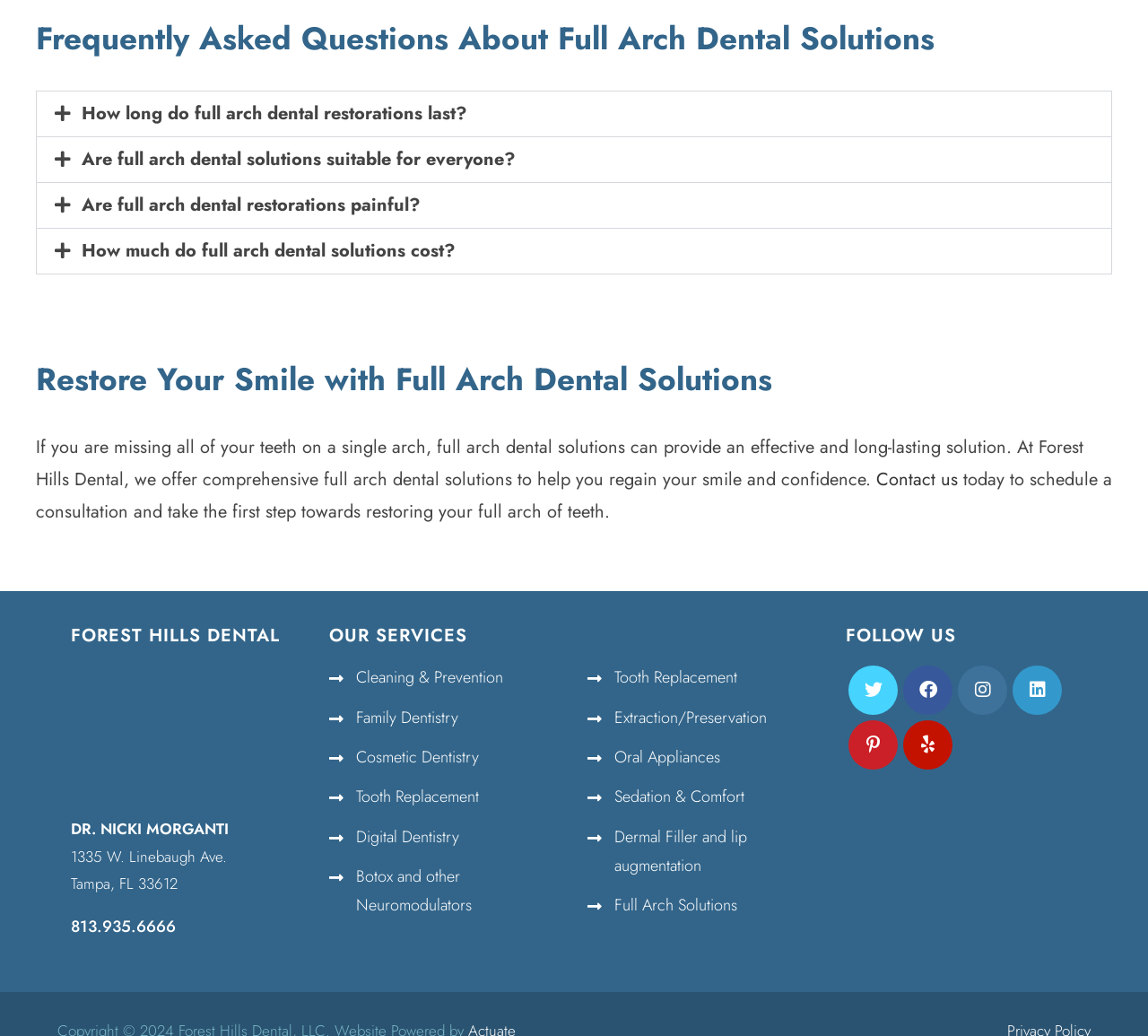Please mark the clickable region by giving the bounding box coordinates needed to complete this instruction: "Read about the book Alex Conner Chronicles".

None